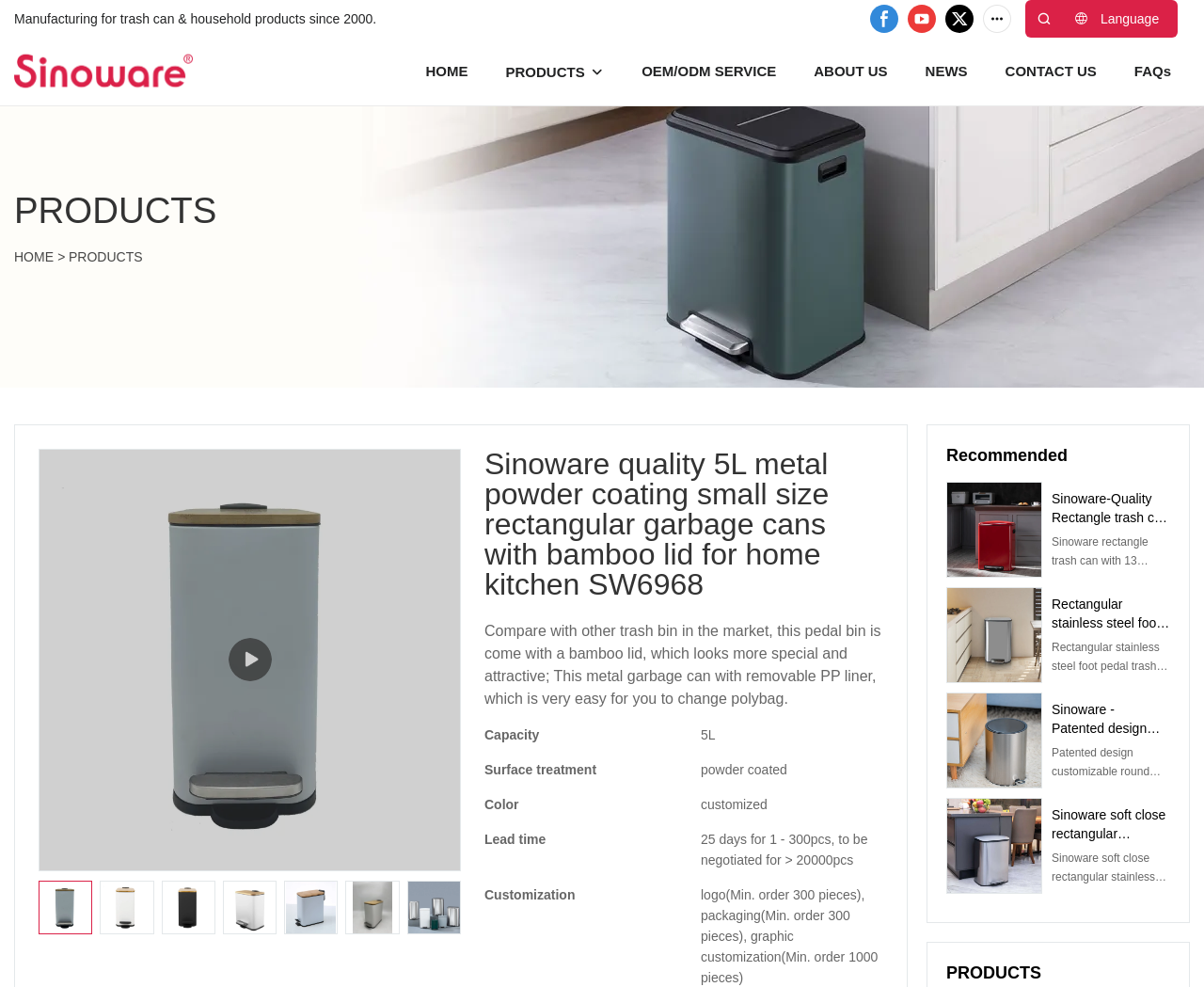Reply to the question with a single word or phrase:
What is the brand of the trash can?

Sinoware